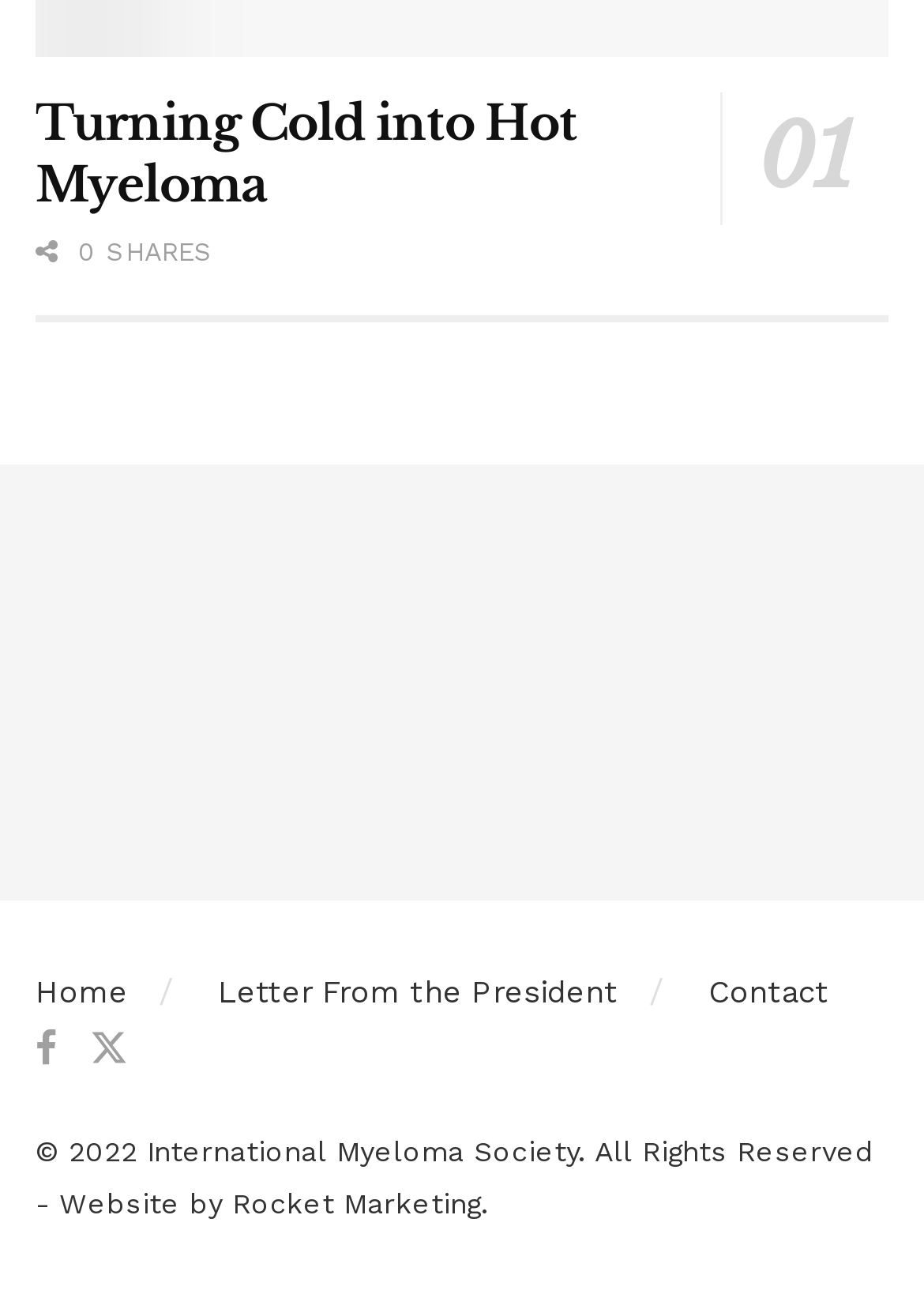What is the year of the copyright?
Kindly answer the question with as much detail as you can.

I found the answer by looking at the StaticText element with the text ' 2022' located at the bottom of the webpage, which indicates the year of the copyright.